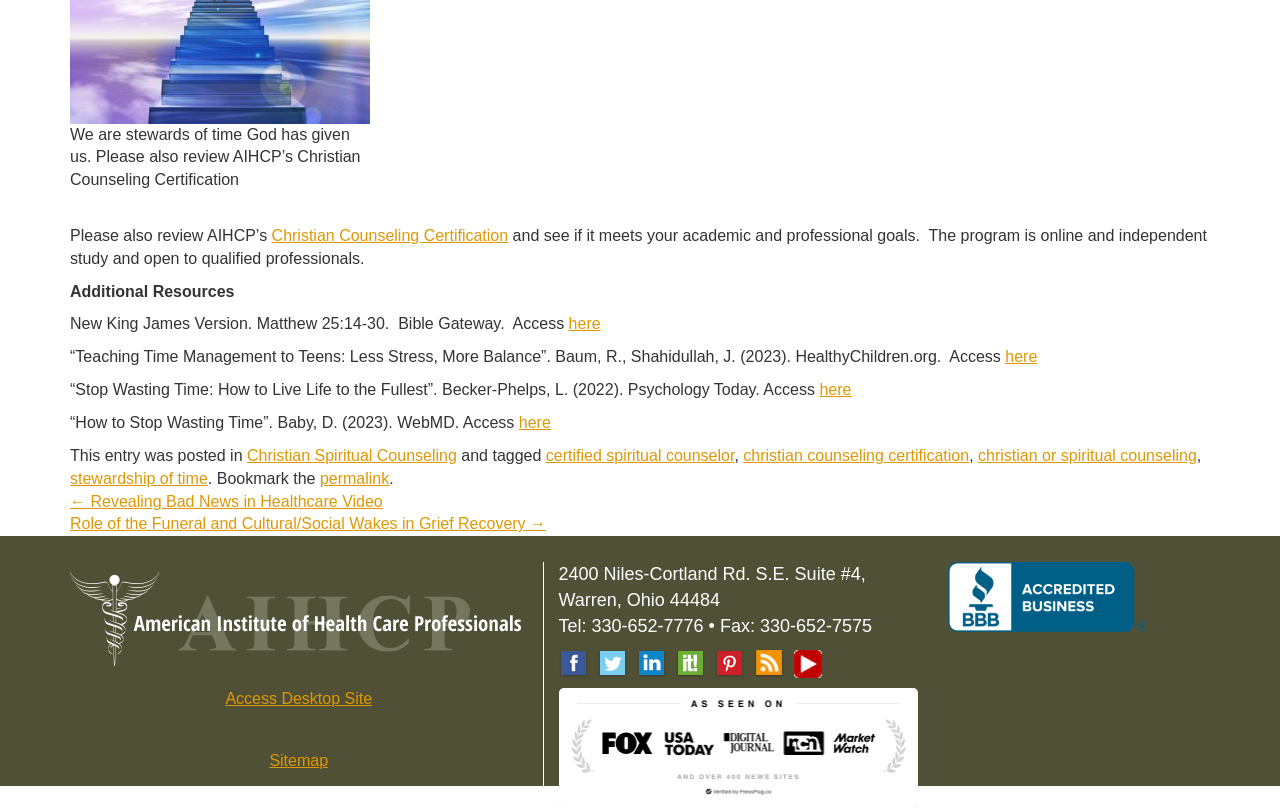Based on the element description: "alt="Youtube Logo with white center"", identify the UI element and provide its bounding box coordinates. Use four float numbers between 0 and 1, [left, top, right, bottom].

[0.62, 0.808, 0.65, 0.832]